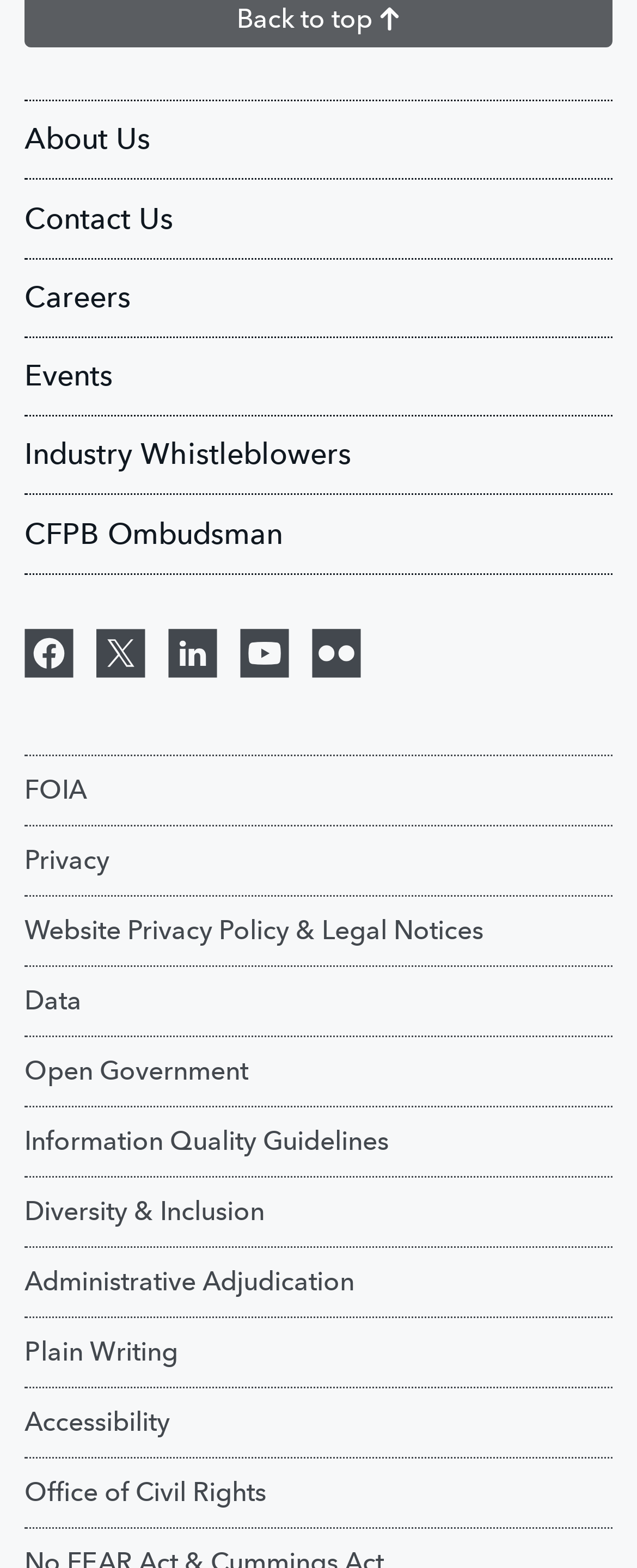Kindly determine the bounding box coordinates for the clickable area to achieve the given instruction: "view popular news tags".

None